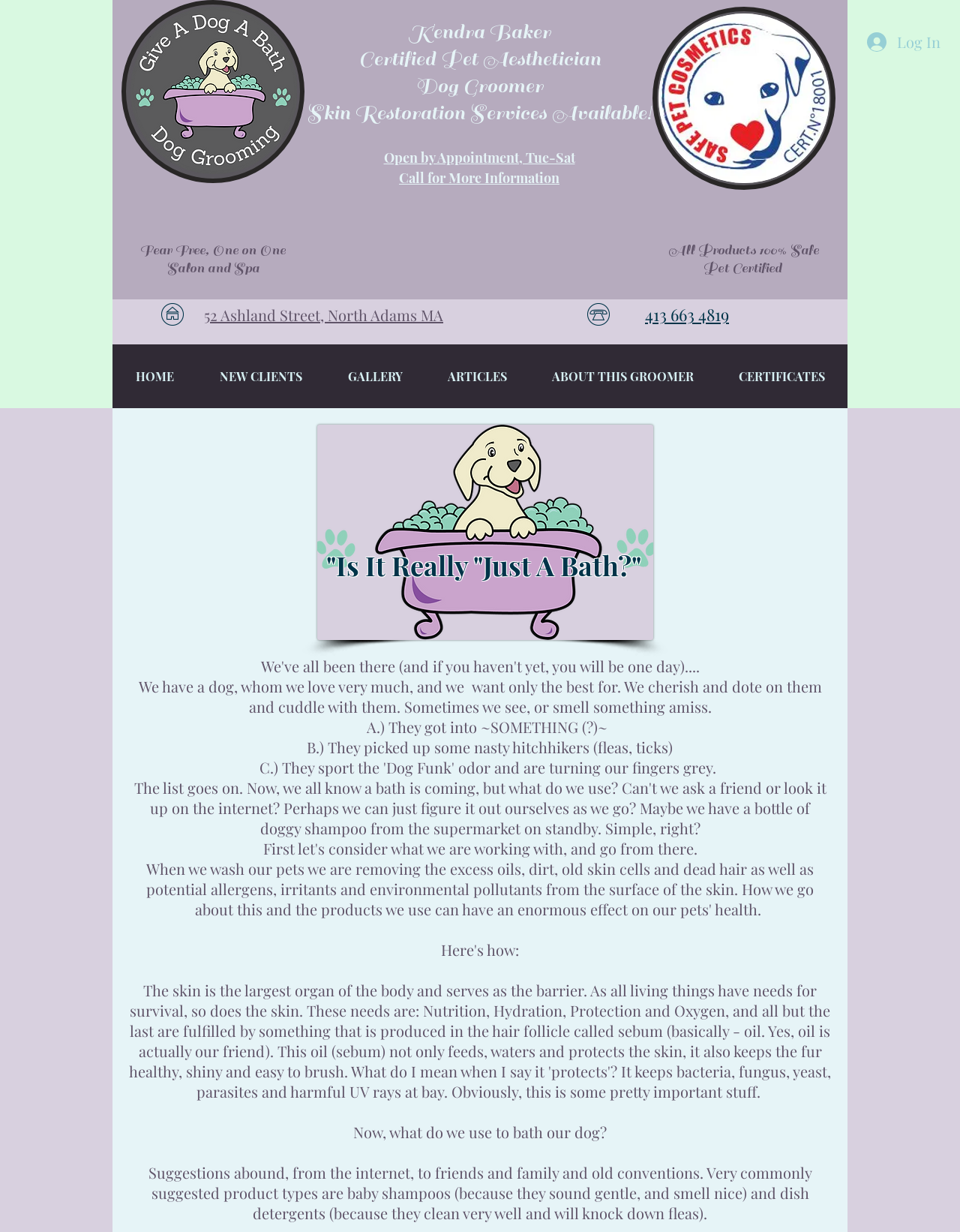Find the bounding box coordinates for the area you need to click to carry out the instruction: "Open the 'Open by Appointment' link". The coordinates should be four float numbers between 0 and 1, indicated as [left, top, right, bottom].

[0.4, 0.121, 0.507, 0.135]